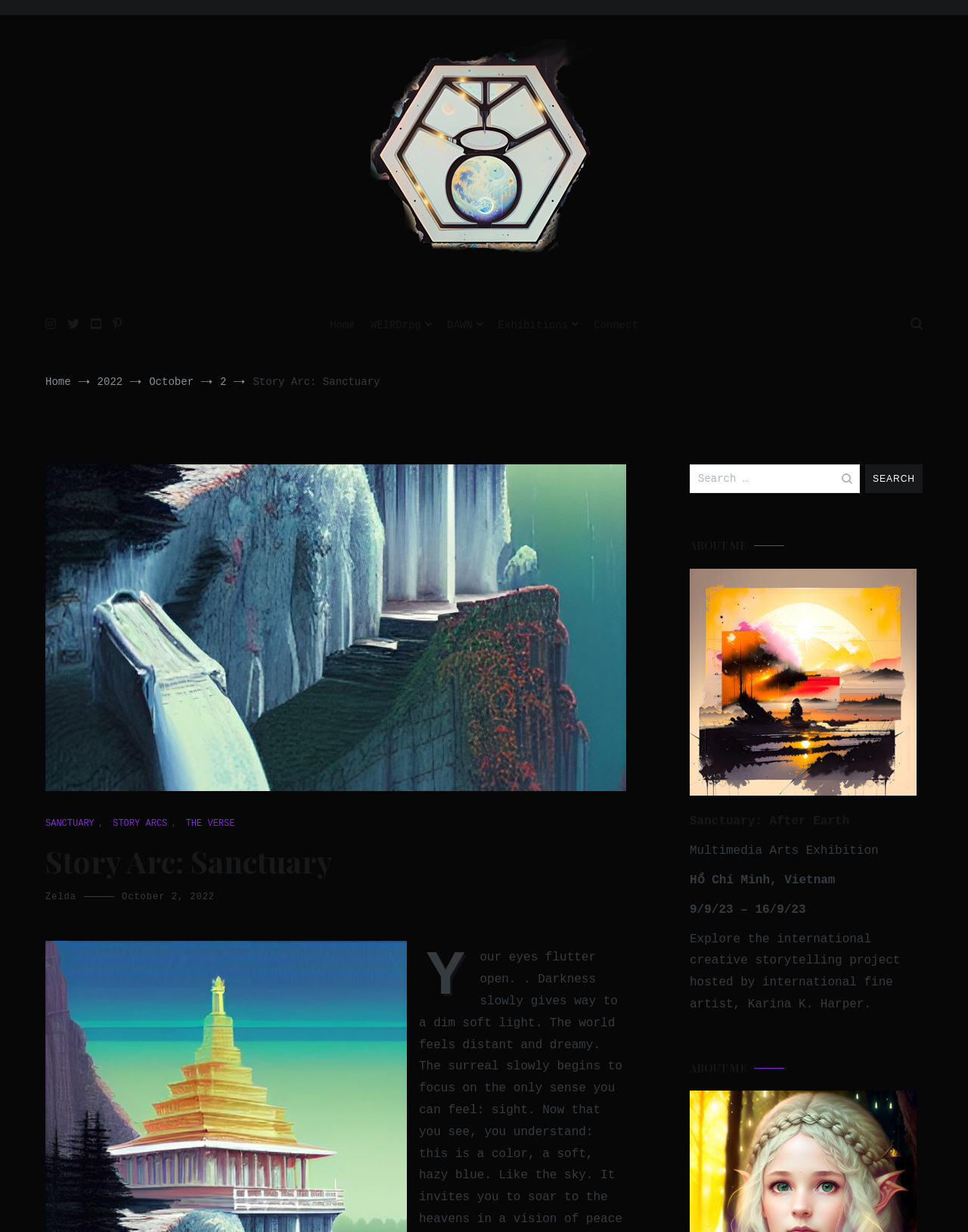Answer briefly with one word or phrase:
Who is the host of the exhibition?

Karina K. Harper